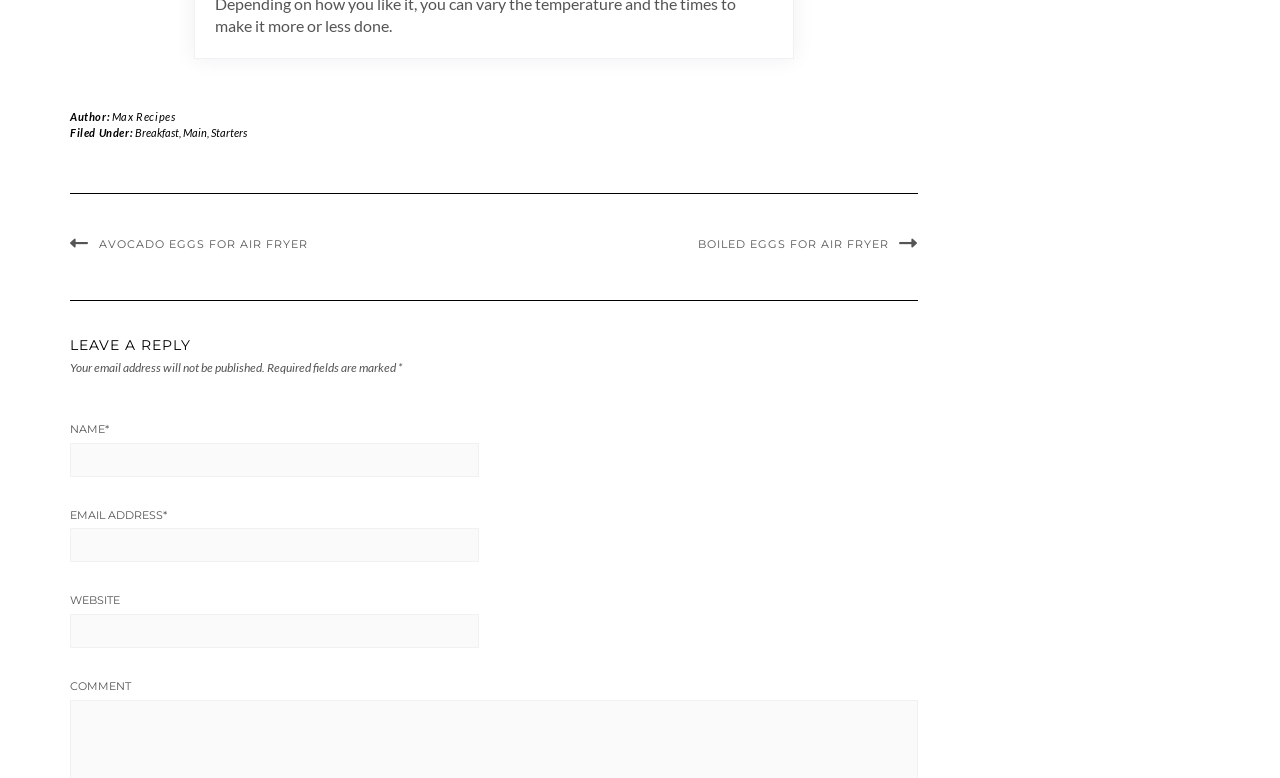Extract the bounding box for the UI element that matches this description: "Max Recipes".

[0.087, 0.142, 0.137, 0.159]